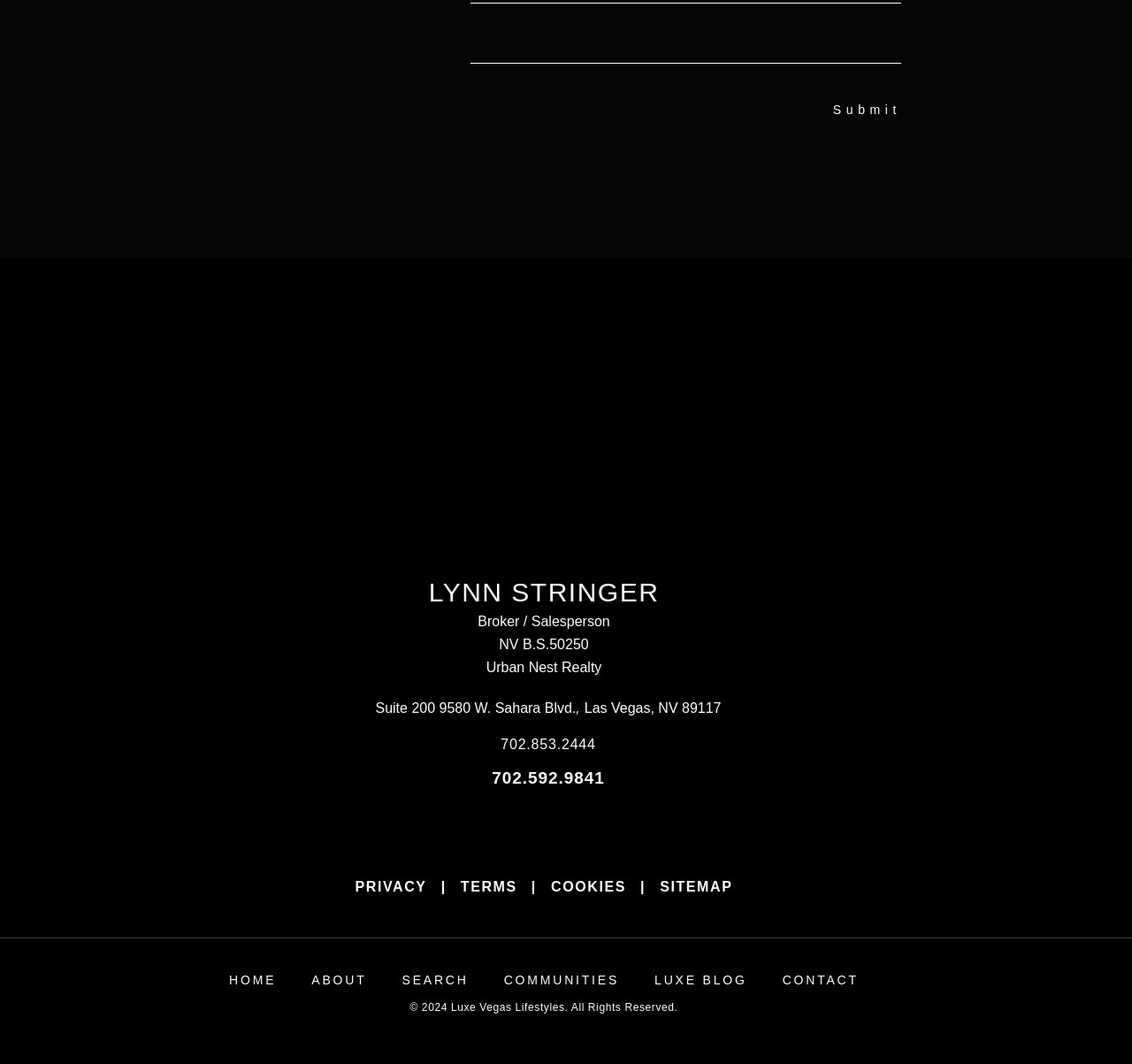Provide a brief response to the question using a single word or phrase: 
What is the address of Urban Nest Realty?

Suite 200 9580 W. Sahara Blvd.